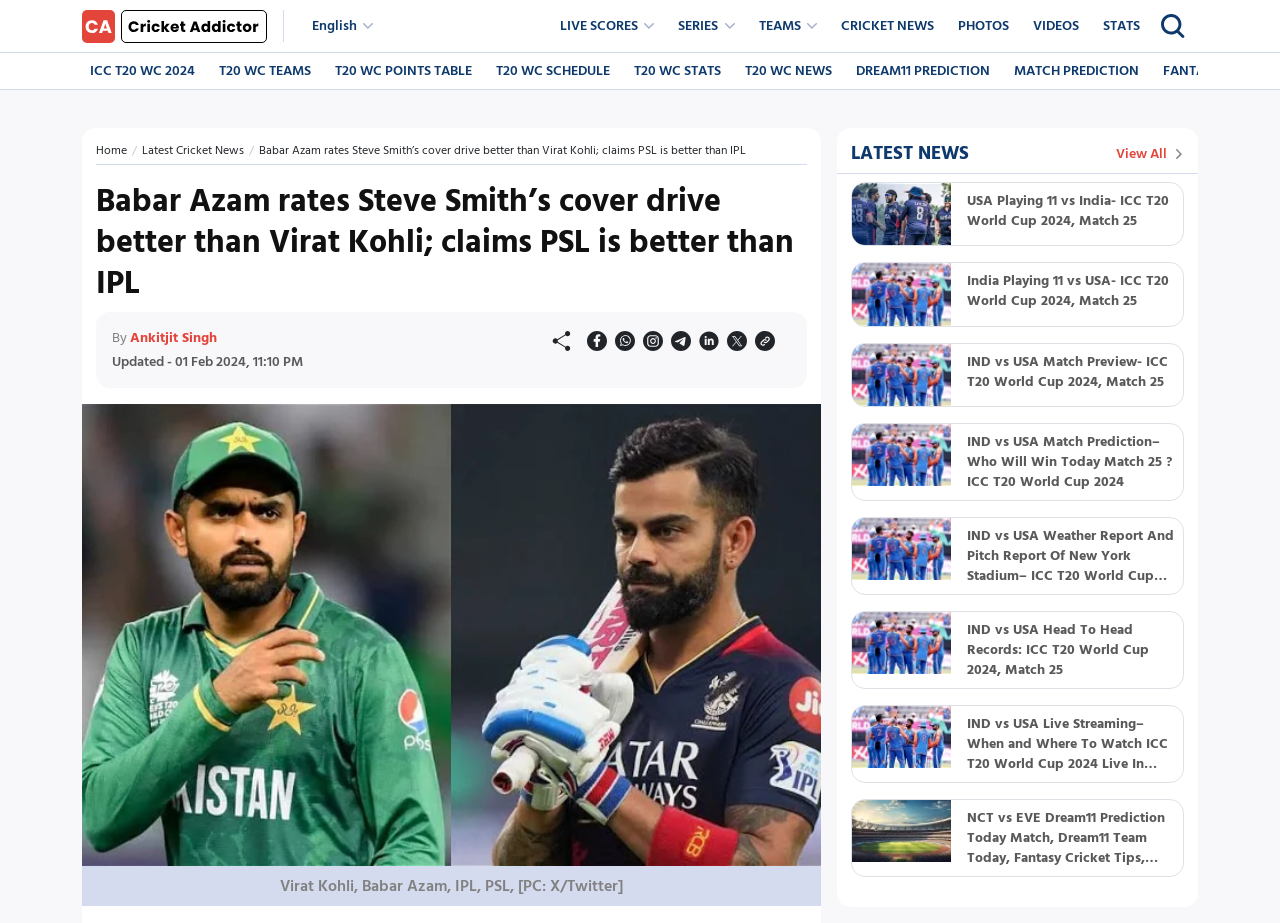Locate the bounding box of the UI element described in the following text: "Photos".

[0.742, 0.009, 0.795, 0.048]